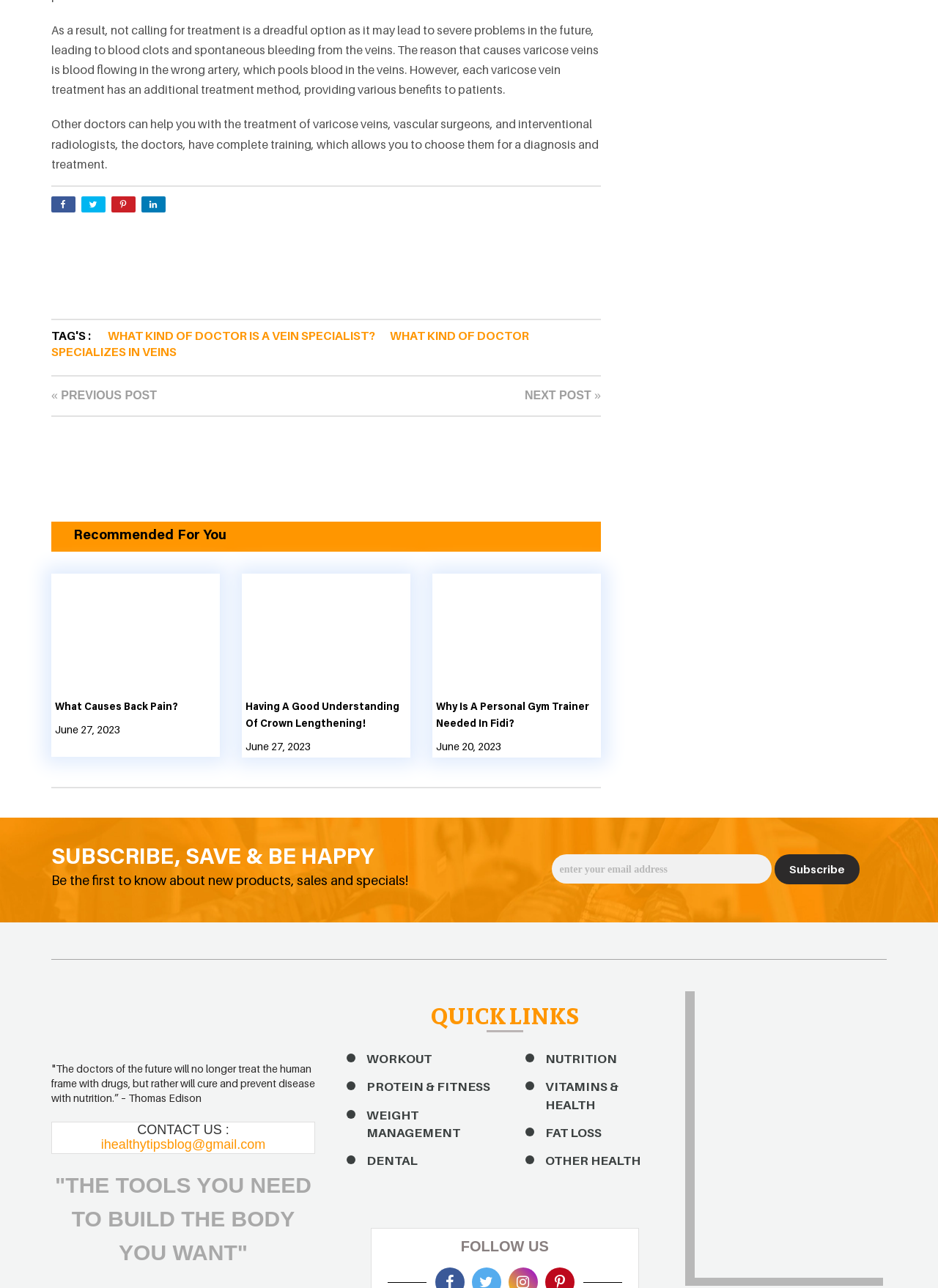What is the purpose of the textbox?
Please ensure your answer is as detailed and informative as possible.

The textbox is used to input an email address to subscribe to the website's newsletter, as indicated by the static text 'Be the first to know about new products, sales and specials!' and the button labeled 'Subscribe'.